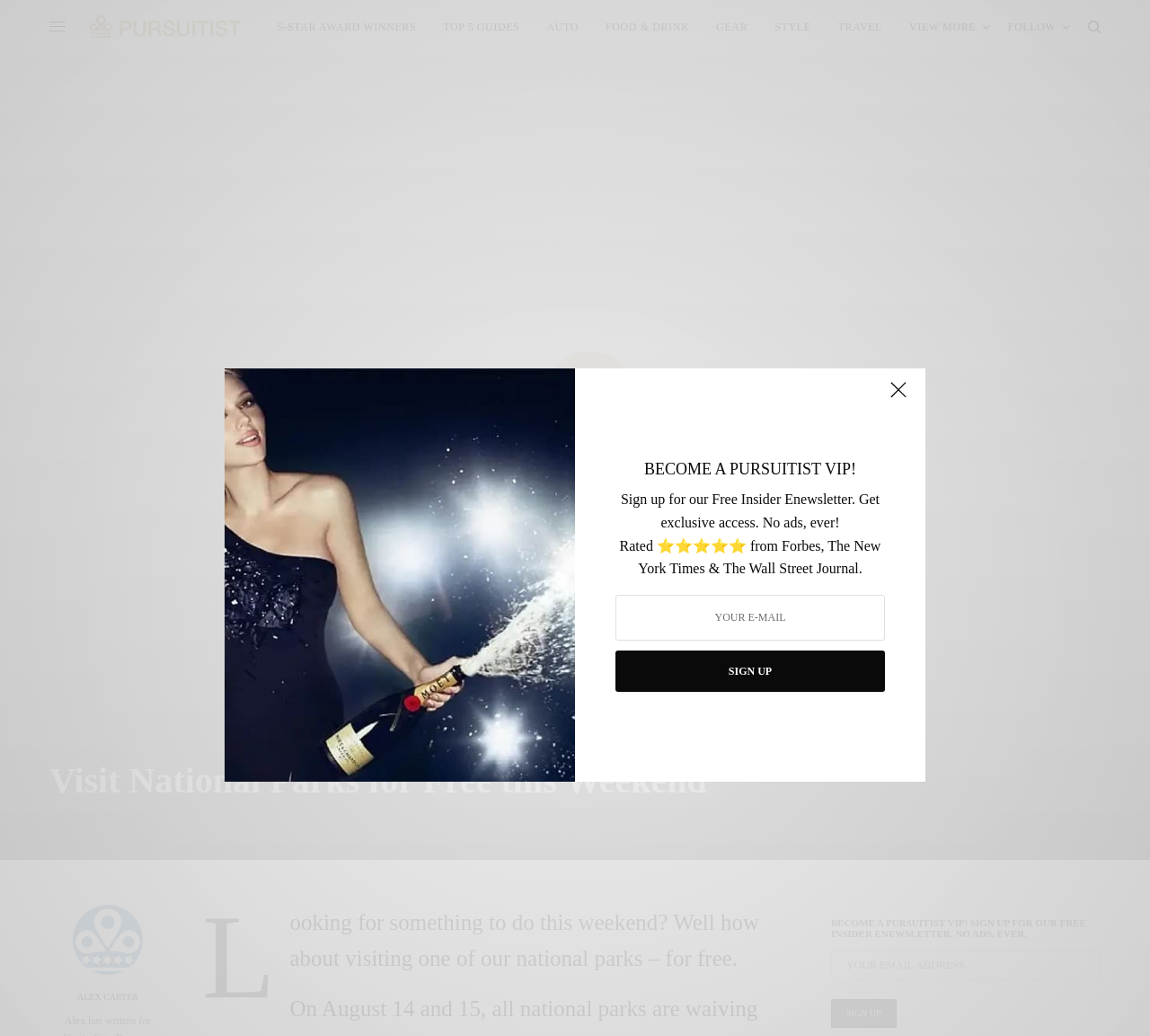Answer briefly with one word or phrase:
What is the benefit of signing up for the enewsletter?

No ads